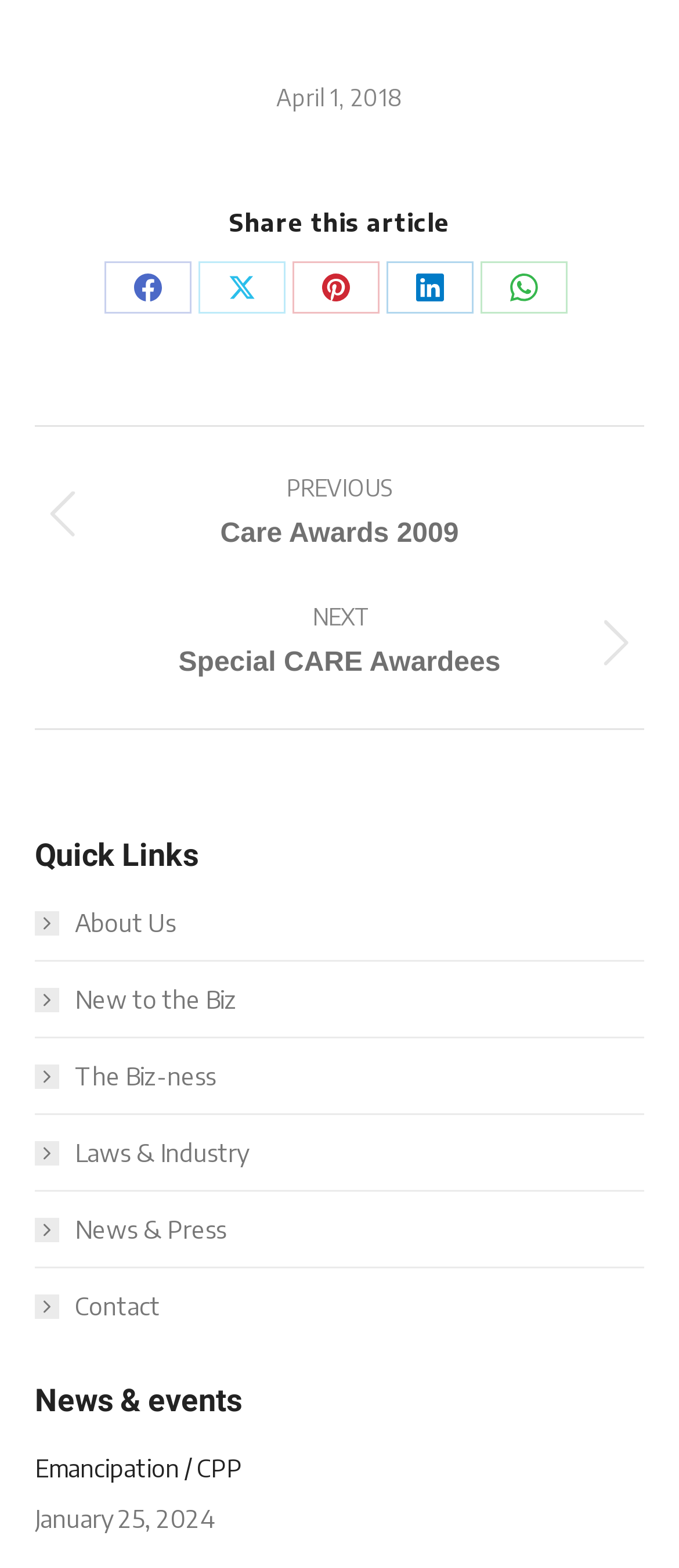Locate the bounding box coordinates of the area you need to click to fulfill this instruction: 'Share this article on Facebook'. The coordinates must be in the form of four float numbers ranging from 0 to 1: [left, top, right, bottom].

[0.154, 0.167, 0.282, 0.2]